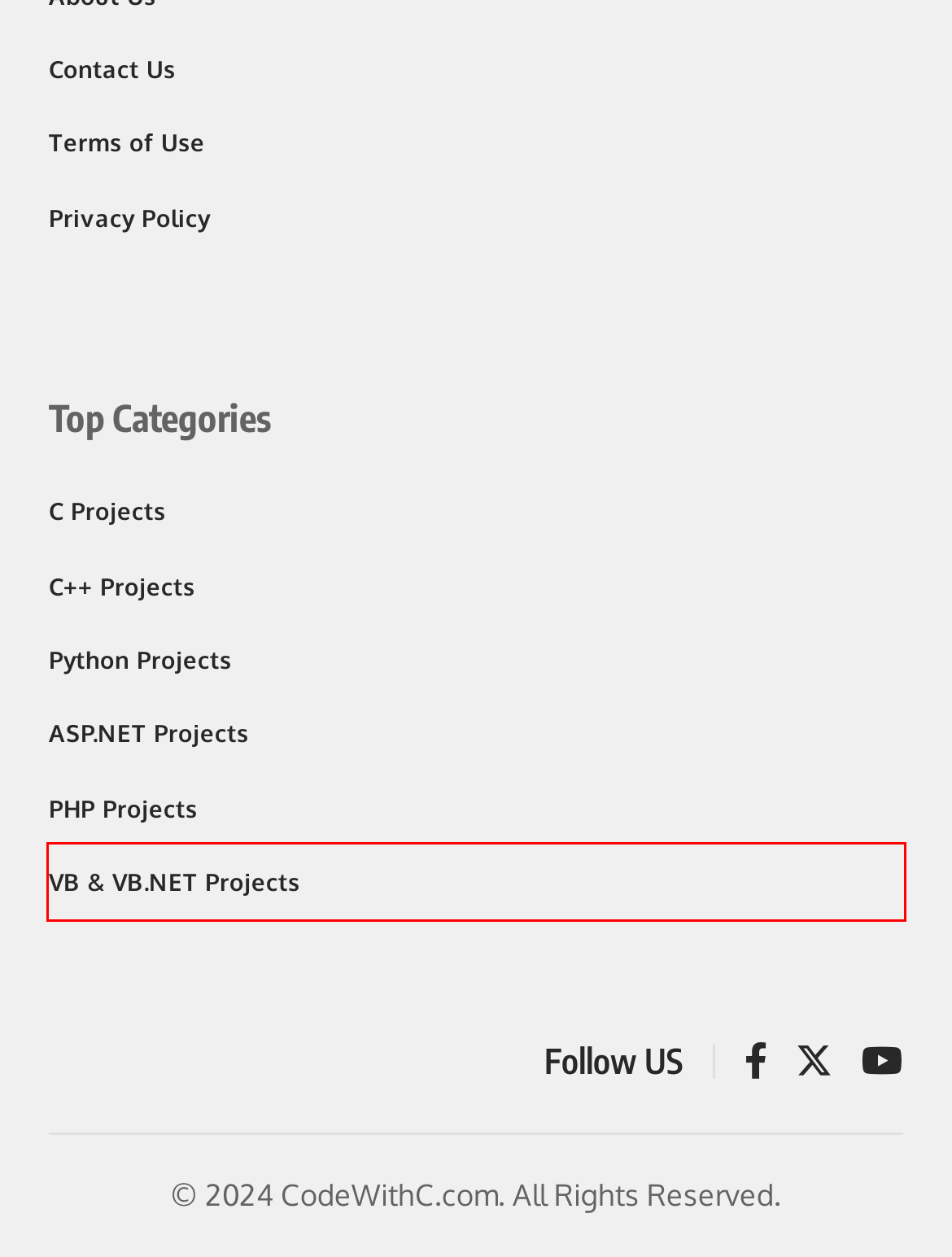View the screenshot of the webpage containing a red bounding box around a UI element. Select the most fitting webpage description for the new page shown after the element in the red bounding box is clicked. Here are the candidates:
A. Java Tutorials - Code With C
B. ASP.NET Projects | Code With C
C. C Projects | Code With C
D. Contact Us | Code With C
E. VB & VB.NET Projects Archives - Code With C
F. Python Projects | Code With C
G. PHP Projects | Code With C
H. C++ Projects | Code With C

E